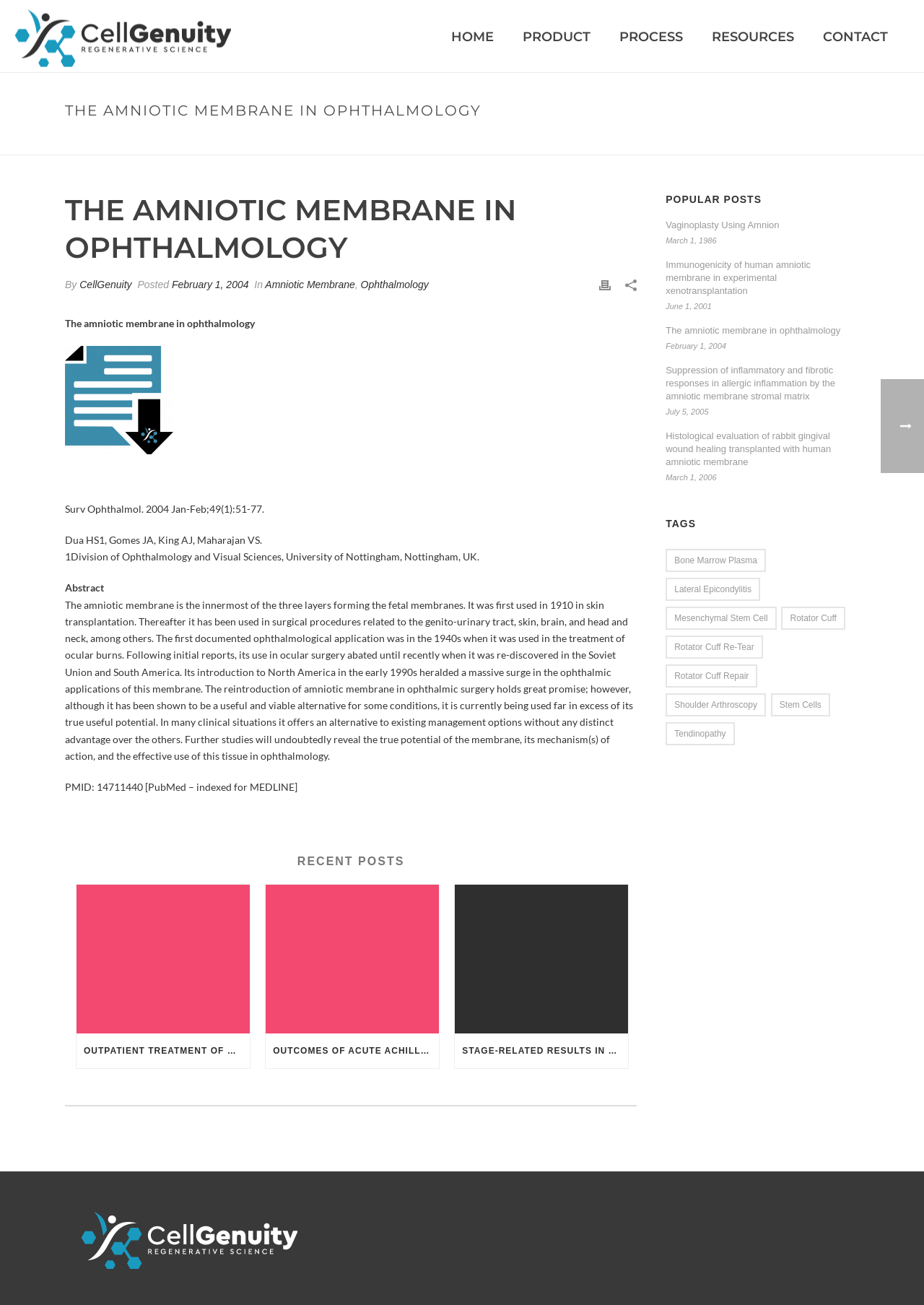Kindly determine the bounding box coordinates of the area that needs to be clicked to fulfill this instruction: "Read the article about Takata airbag recall".

None